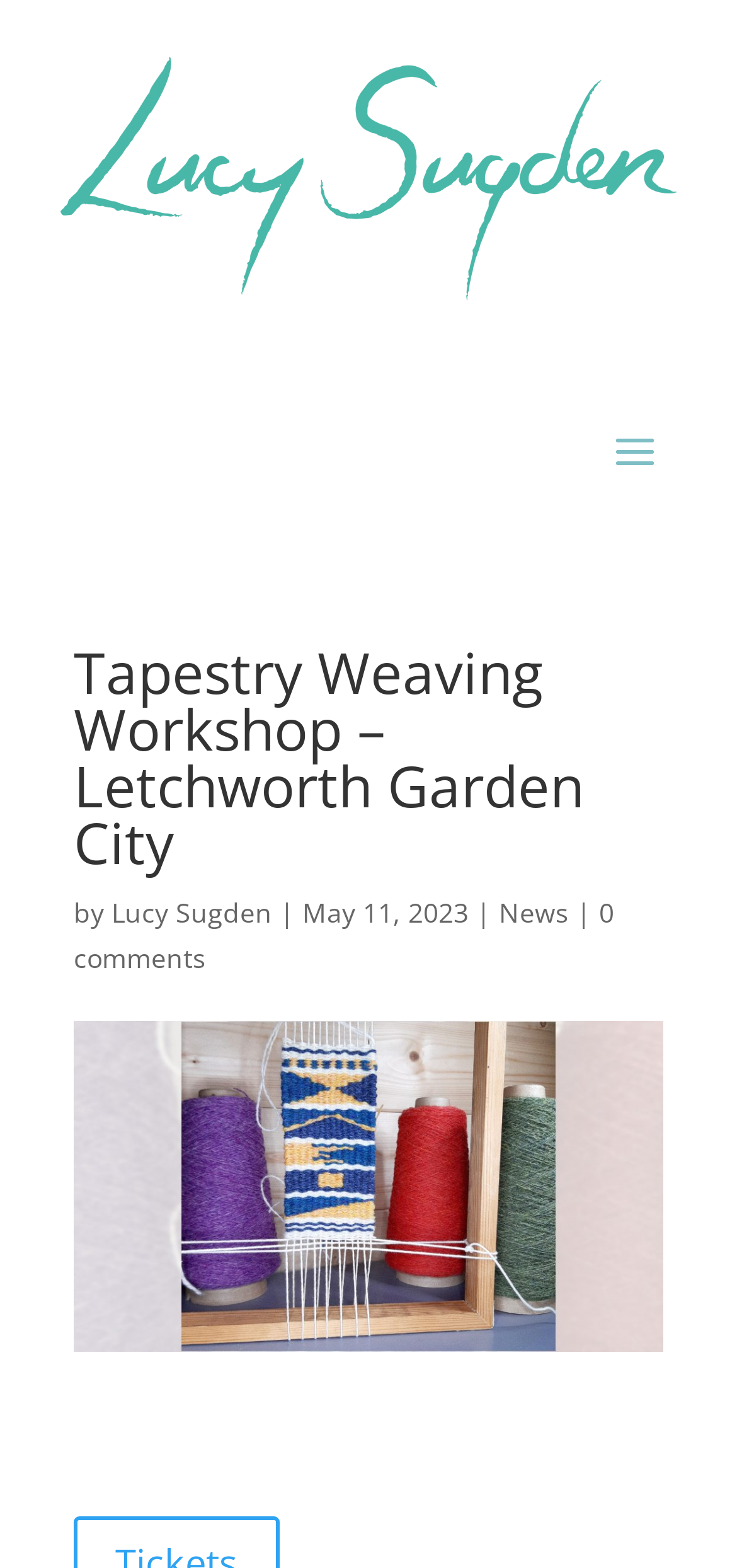Respond with a single word or phrase:
When is the workshop taking place?

May 11, 2023